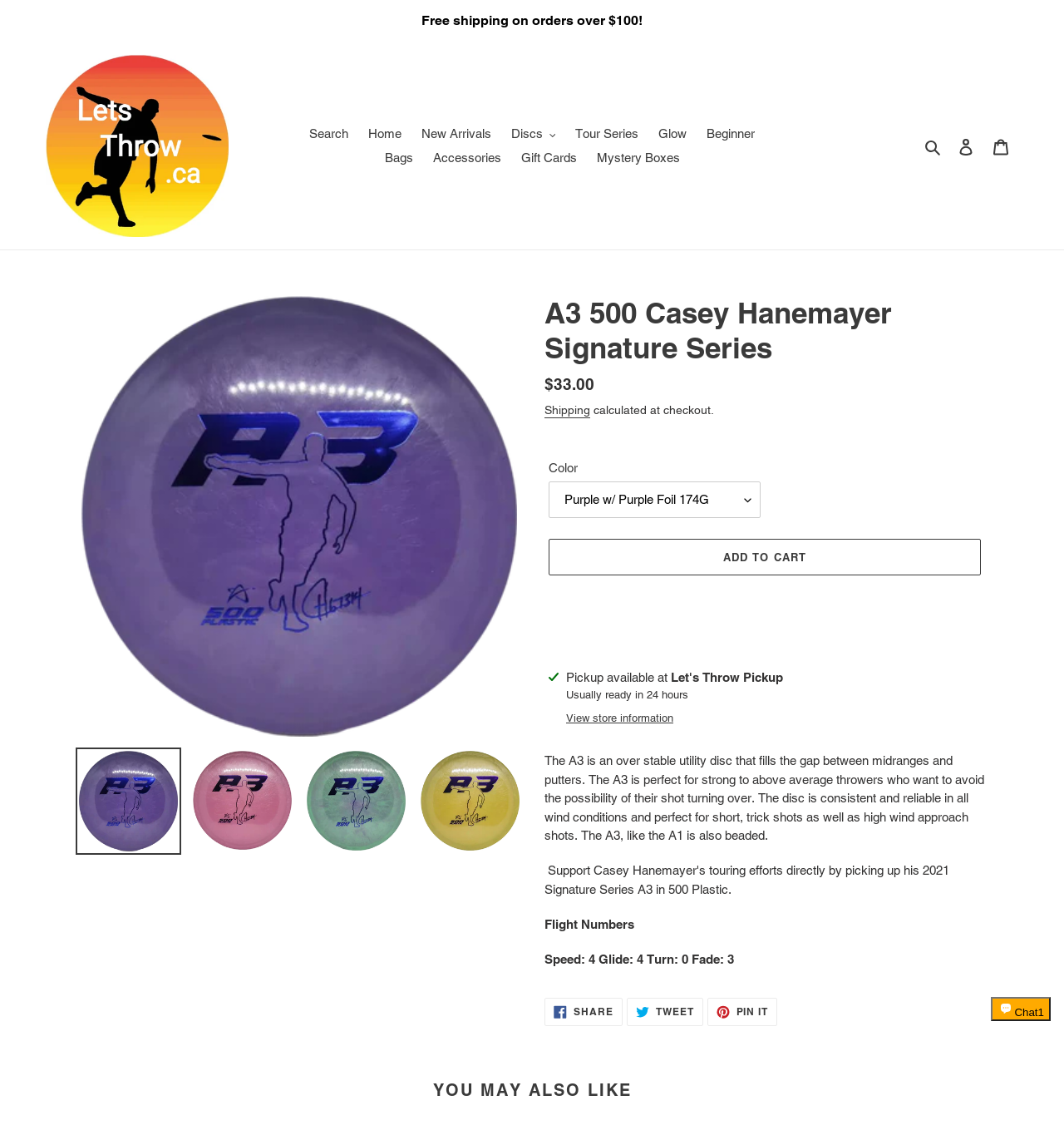Could you determine the bounding box coordinates of the clickable element to complete the instruction: "Search for products"? Provide the coordinates as four float numbers between 0 and 1, i.e., [left, top, right, bottom].

[0.283, 0.108, 0.335, 0.129]